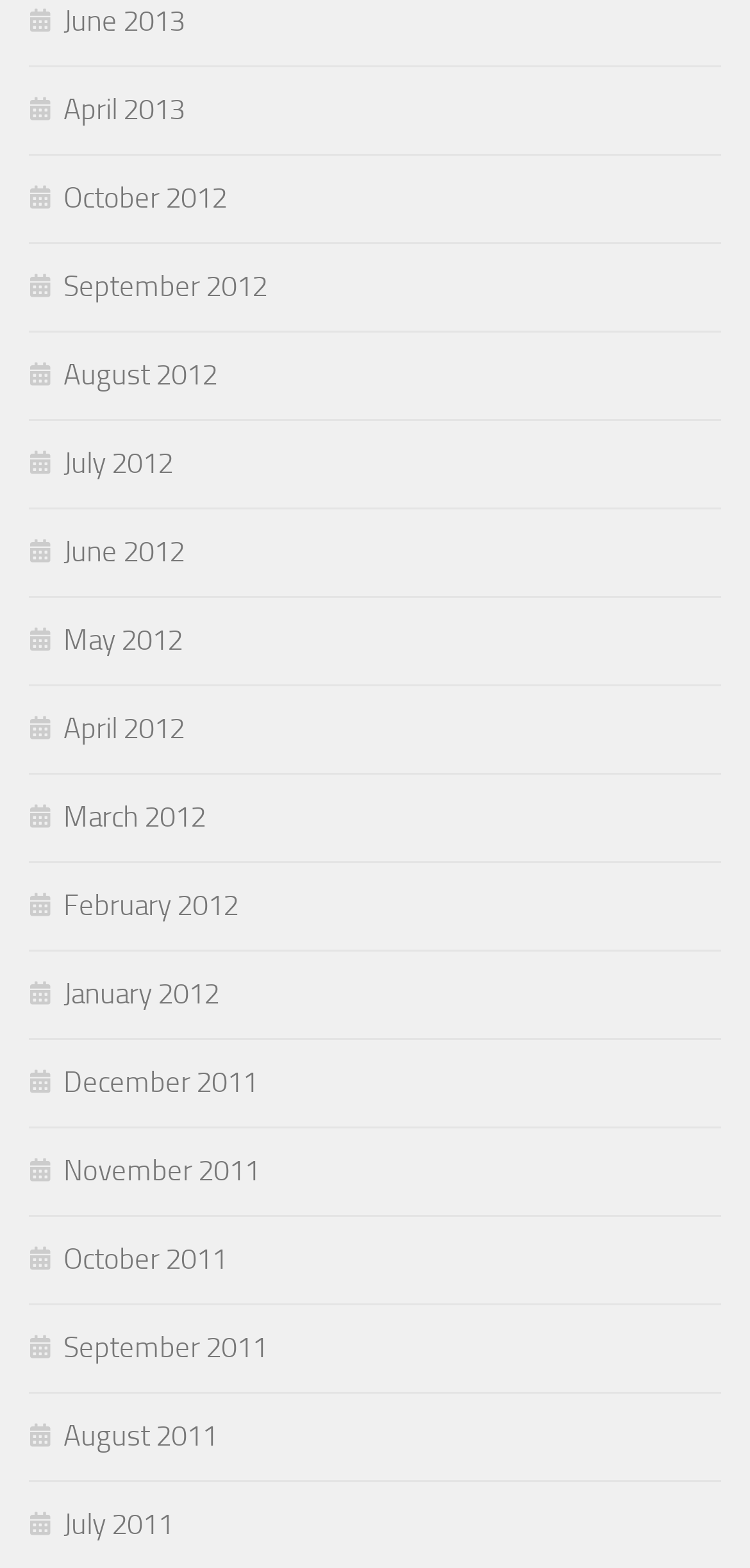Please give a concise answer to this question using a single word or phrase: 
How many links are listed in total?

24